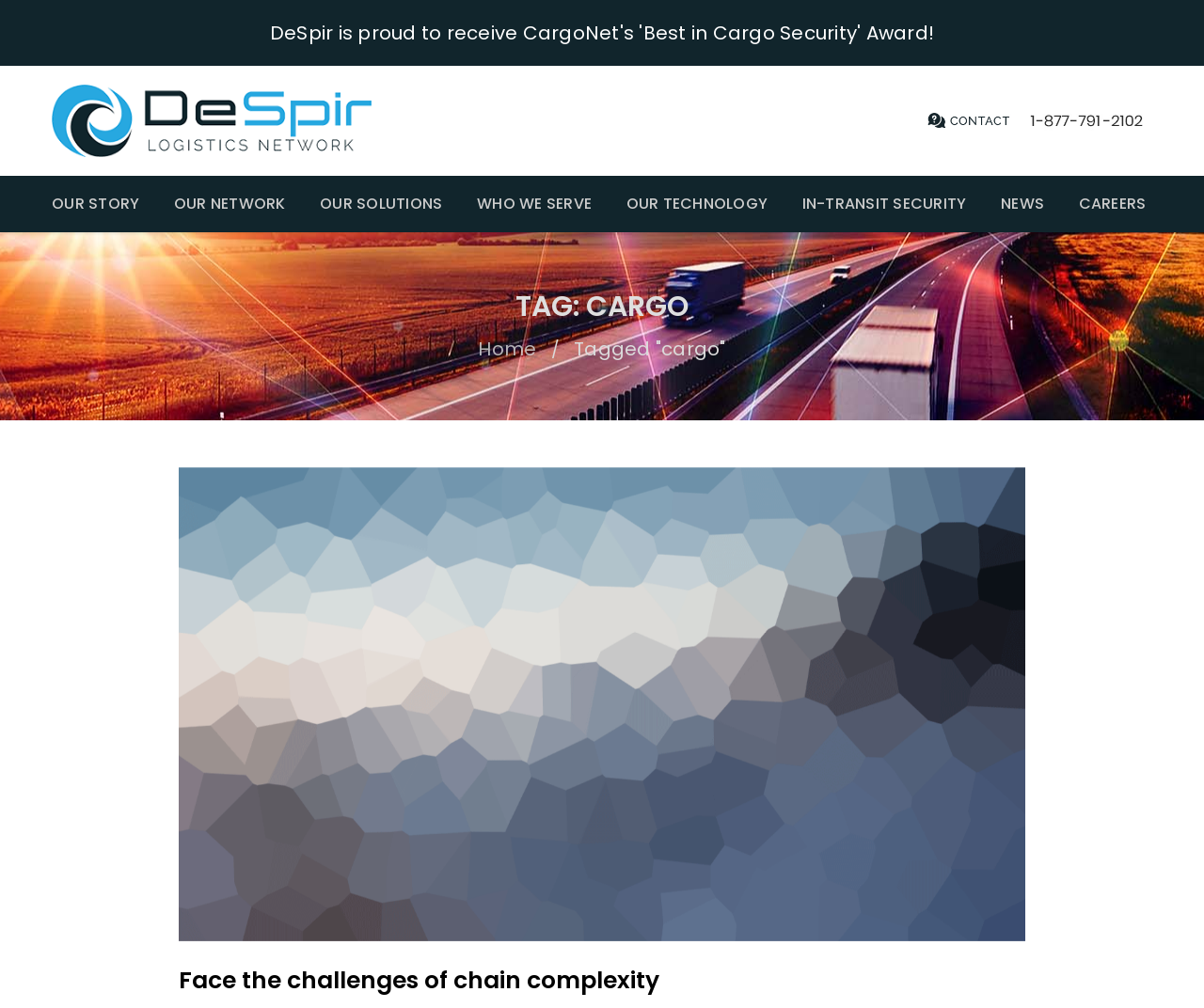Please identify the bounding box coordinates of the clickable area that will allow you to execute the instruction: "view tagged cargo articles".

[0.148, 0.464, 0.852, 0.934]